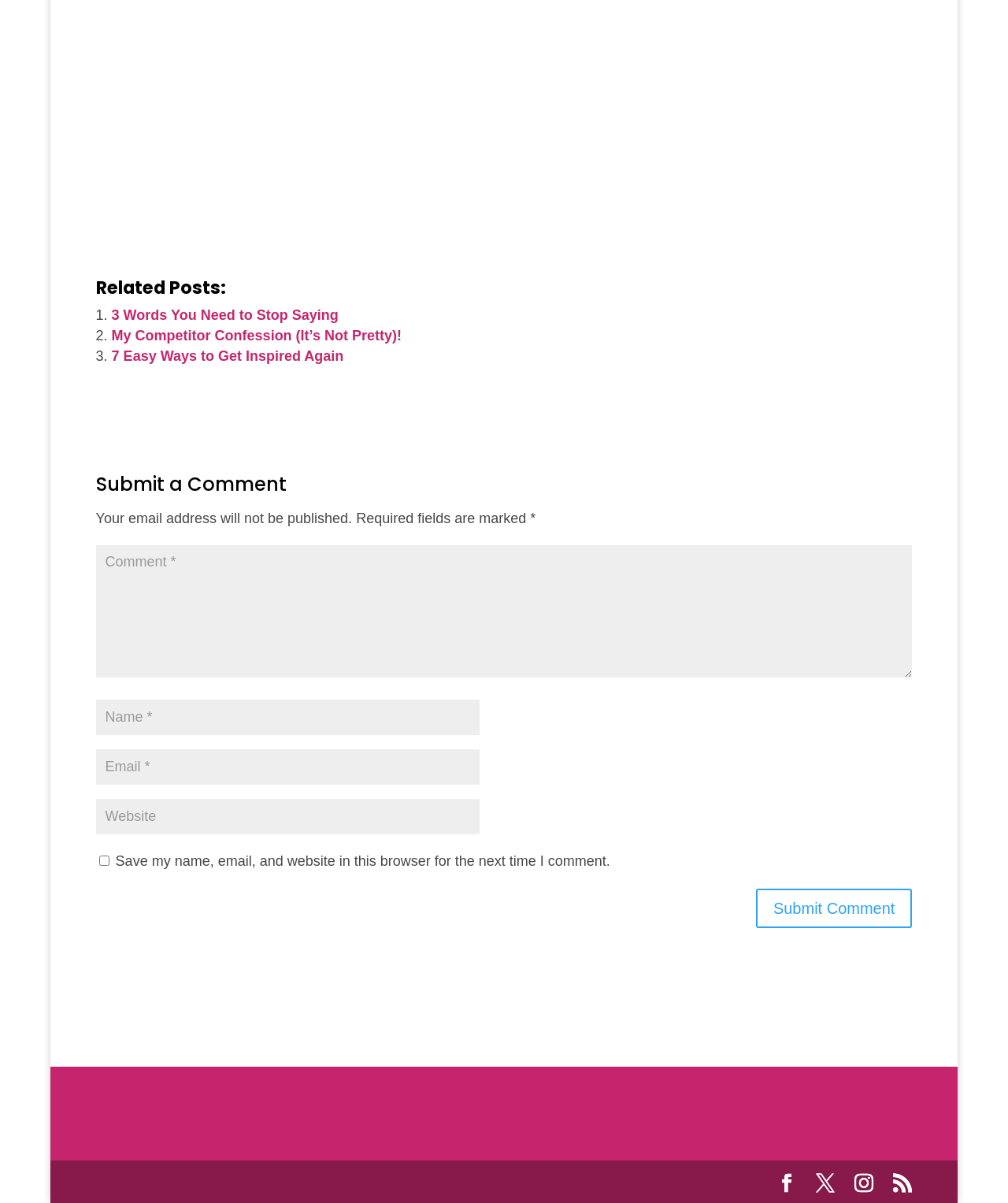Pinpoint the bounding box coordinates of the element that must be clicked to accomplish the following instruction: "Click on the '3 Words You Need to Stop Saying' link". The coordinates should be in the format of four float numbers between 0 and 1, i.e., [left, top, right, bottom].

[0.111, 0.255, 0.336, 0.268]